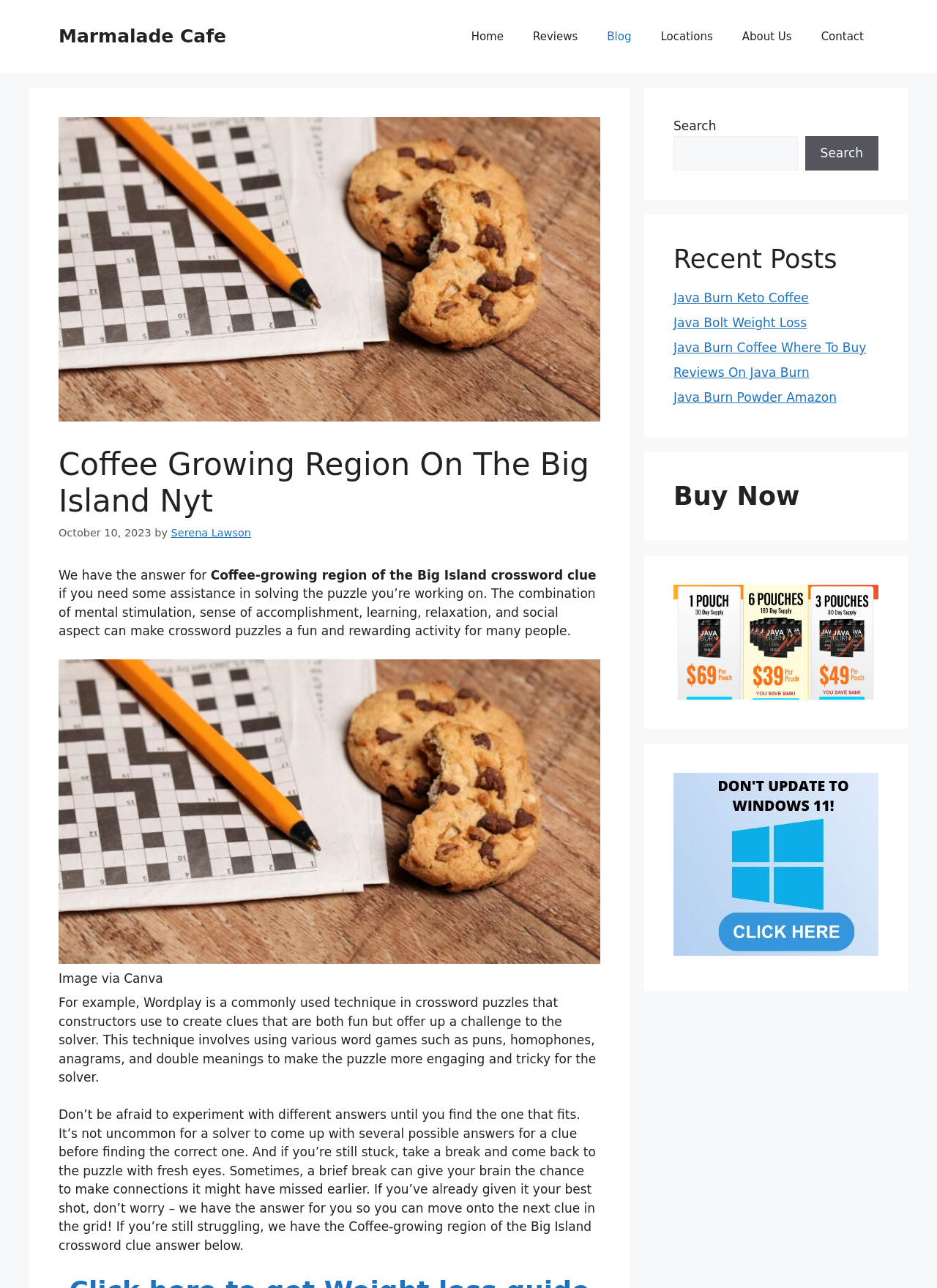Identify the bounding box coordinates for the element you need to click to achieve the following task: "Click the 'Home' link". Provide the bounding box coordinates as four float numbers between 0 and 1, in the form [left, top, right, bottom].

[0.487, 0.011, 0.553, 0.045]